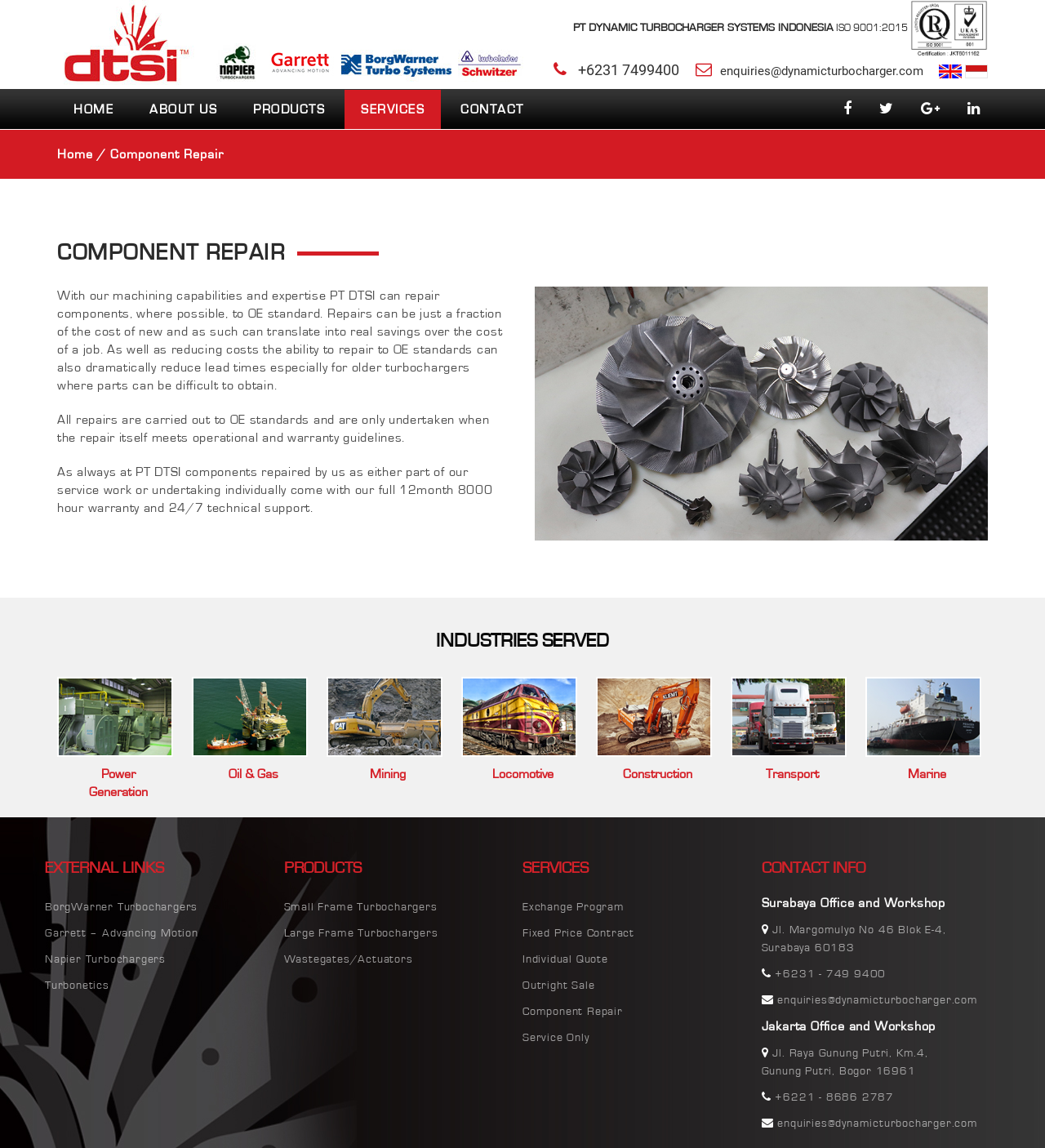Give a full account of the webpage's elements and their arrangement.

This webpage is about Component Repair services offered by Dynamic Turbocharger Systems Indonesia. At the top, there is a logo and a navigation menu with links to Home, About Us, Products, Services, and Contact. Below the navigation menu, there is a section with the company's name, address, and contact information, including phone numbers and an email address.

The main content of the webpage is divided into three sections. The first section describes the Component Repair service, stating that PT DTSI can repair components to OE standard, which can reduce costs and lead times. The section also mentions that all repairs are carried out to OE standards and come with a 12-month, 8000-hour warranty and 24/7 technical support.

The second section lists the industries served by PT DTSI, including Power, Generation, Oil & Gas, Mining, Locomotive, Construction, Transport, and Marine.

The third section is divided into three subsections: External Links, Products, and Services. The External Links subsection provides links to other turbocharger manufacturers, including BorgWarner, Garrett, Napier, and Turbonetics. The Products subsection lists links to Small Frame Turbochargers, Large Frame Turbochargers, and Wastegates/Actuators. The Services subsection lists links to Exchange Program, Fixed Price Contract, Individual Quote, Outright Sale, Component Repair, and Service Only.

At the bottom of the webpage, there is a Contact Info section with addresses and contact information for the Surabaya and Jakarta offices and workshops.